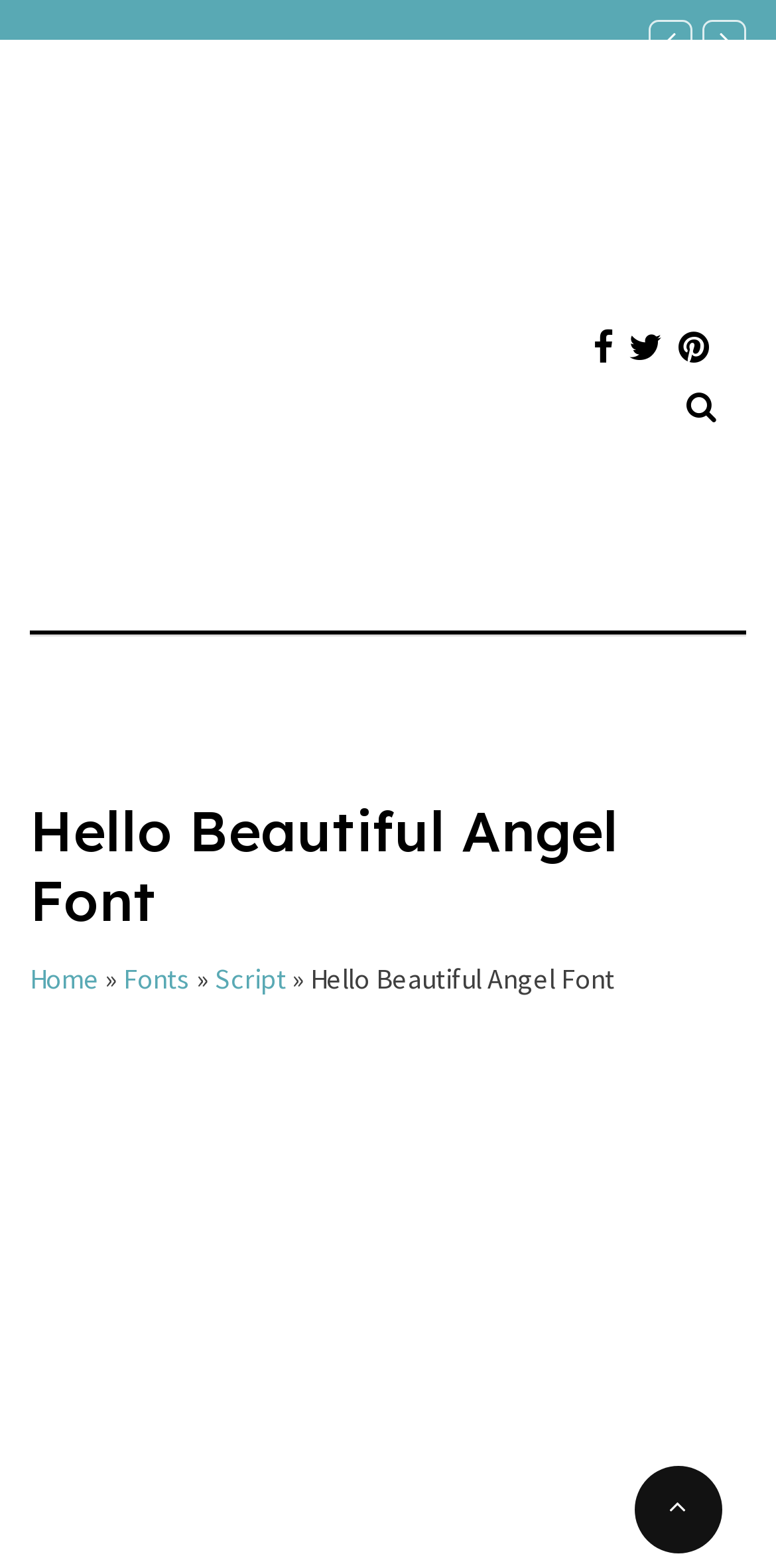What is the name of the font?
Can you offer a detailed and complete answer to this question?

I found the answer by looking at the heading element with the text 'Hello Beautiful Angel Font' which is located at the top of the webpage.